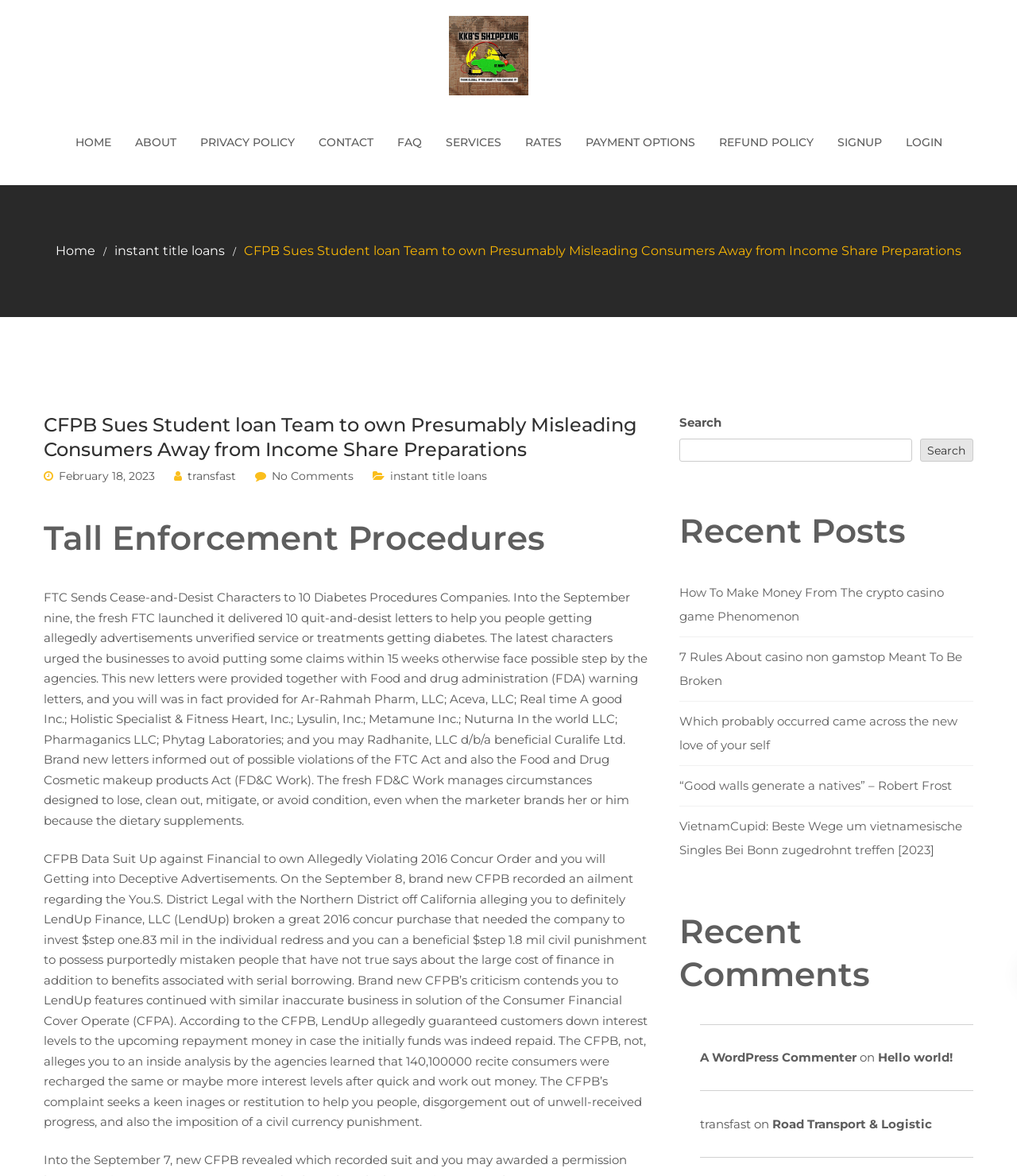Kindly determine the bounding box coordinates for the area that needs to be clicked to execute this instruction: "Click on 'HOME'".

[0.074, 0.084, 0.109, 0.157]